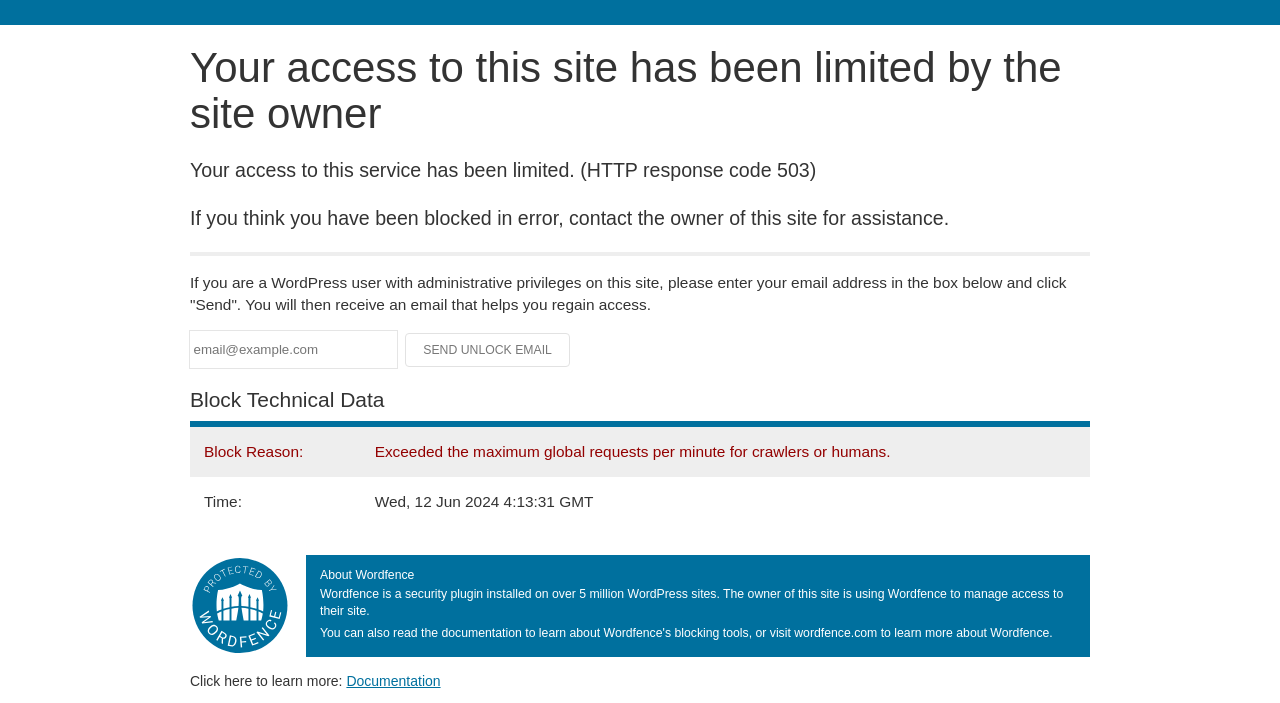For the following element description, predict the bounding box coordinates in the format (top-left x, top-left y, bottom-right x, bottom-right y). All values should be floating point numbers between 0 and 1. Description: name="email" placeholder="email@example.com"

[0.148, 0.471, 0.31, 0.523]